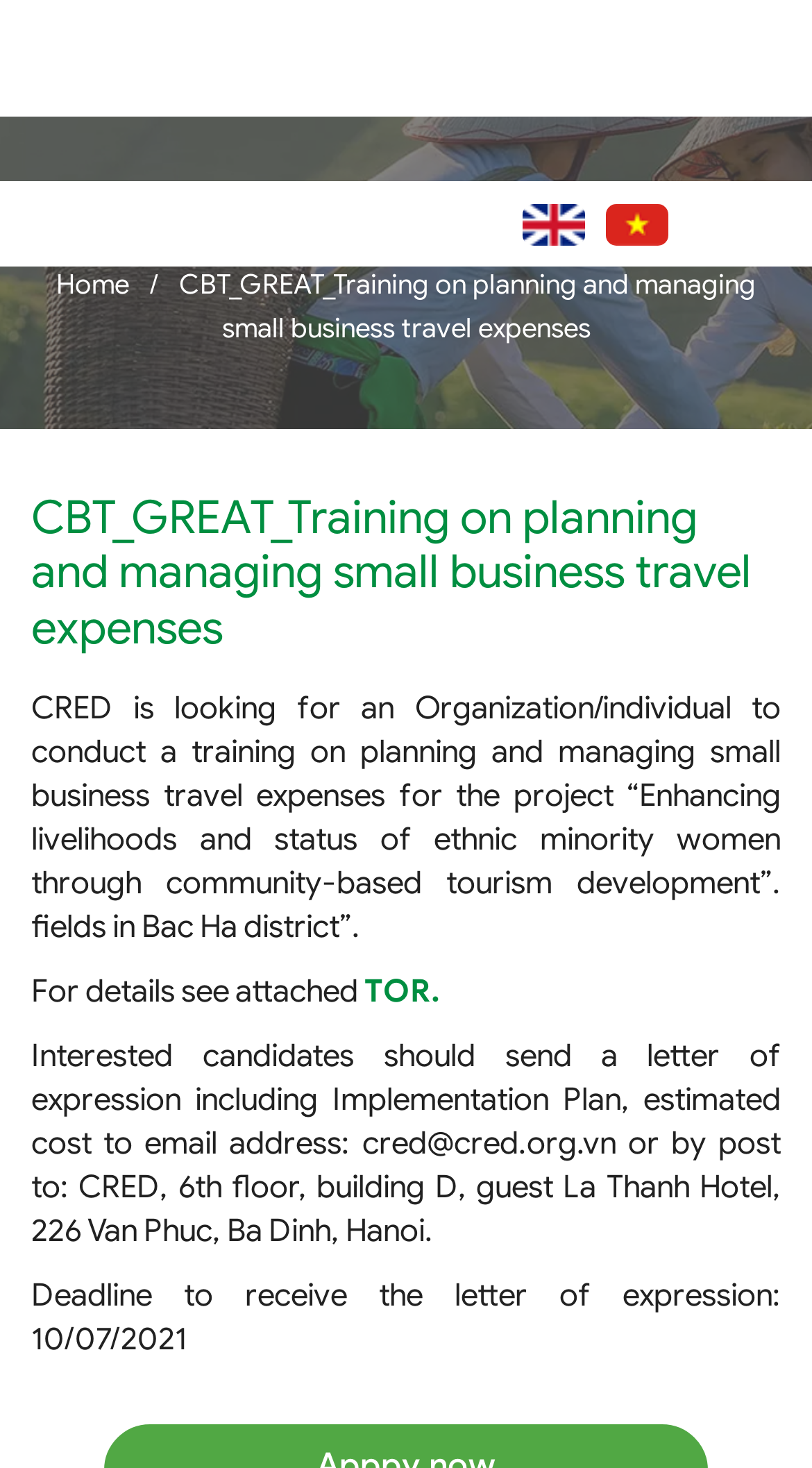Present a detailed account of what is displayed on the webpage.

The webpage is about a recruitment announcement from the Center for Rural Economy Development (CRED). At the top, there is a navigation menu with links to "Home", "About us", "Our Projects", "Our Services", "Recruitments", "News", and "Contact". Below the navigation menu, there is a logo of CRED on the left and two social media links on the right. 

A search bar is located below the navigation menu, where users can input text to search. On the right side of the search bar, there is a search button.

The main content of the webpage is about a recruitment announcement for a training on planning and managing small business travel expenses. The title of the announcement is "CBT_GREAT_Training on planning and managing small business travel expenses". Below the title, there is a brief description of the project, which is about enhancing livelihoods and status of ethnic minority women through community-based tourism development in Bac Ha district.

The webpage also provides details about the recruitment, including a link to the Terms of Reference (TOR) and instructions on how to apply. Interested candidates are required to send a letter of expression, including an implementation plan and estimated cost, to the email address or by post to the CRED office. The deadline to receive the letter of expression is July 10, 2021.

At the bottom of the webpage, there is a call-to-action button "Apply now" within a table layout.